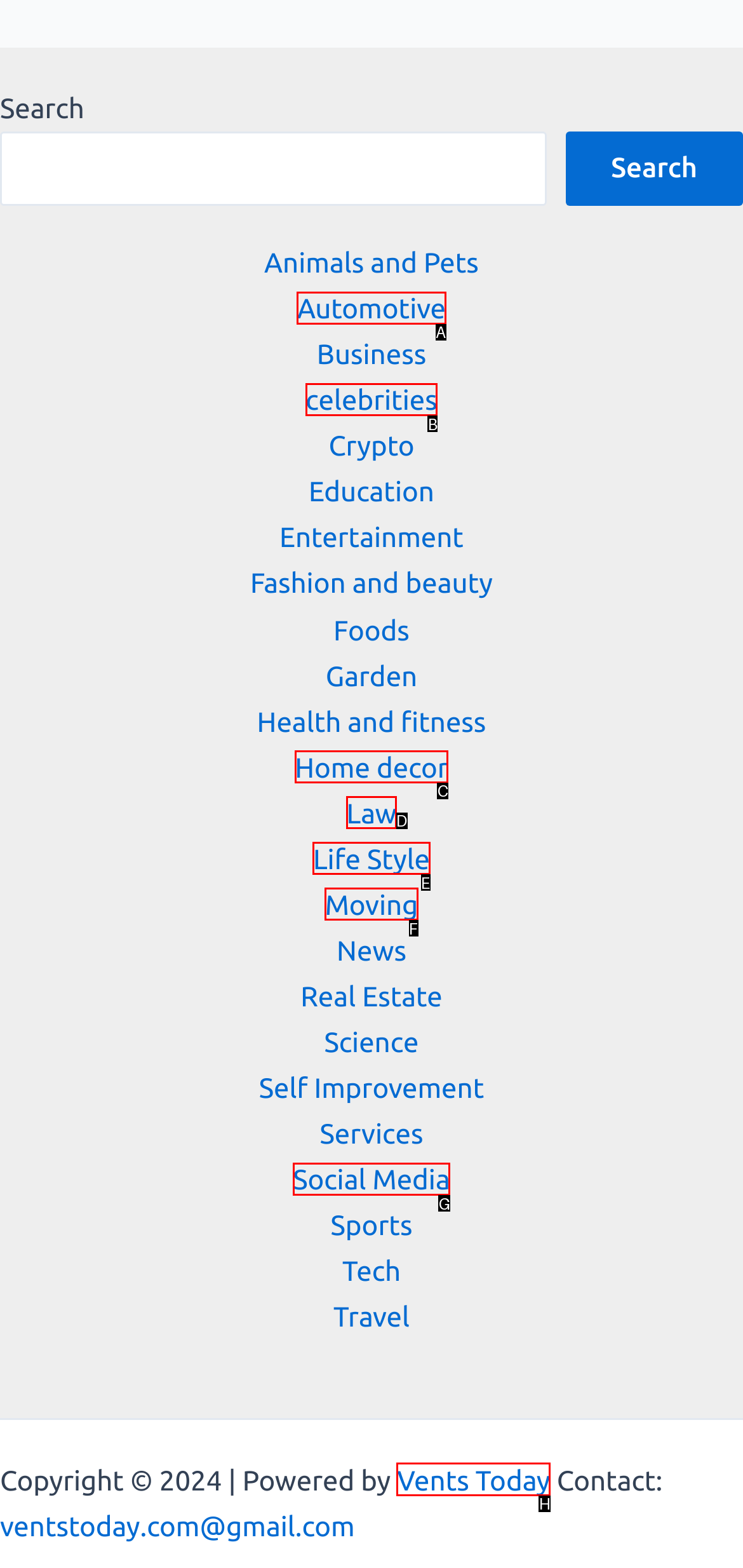From the given choices, which option should you click to complete this task: Visit Vents Today? Answer with the letter of the correct option.

H